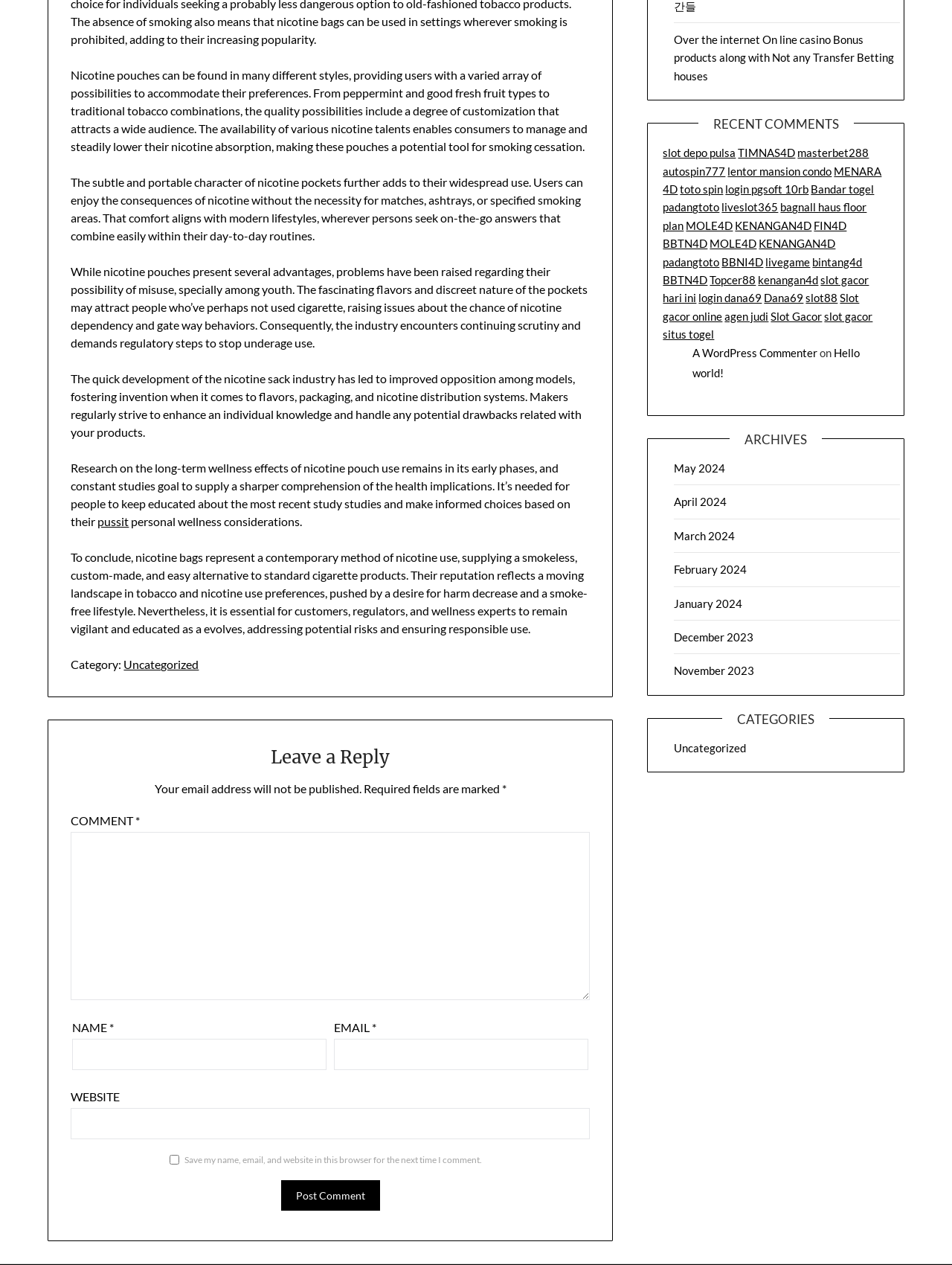Identify the bounding box for the UI element that is described as follows: "Uncategorized".

[0.708, 0.586, 0.784, 0.596]